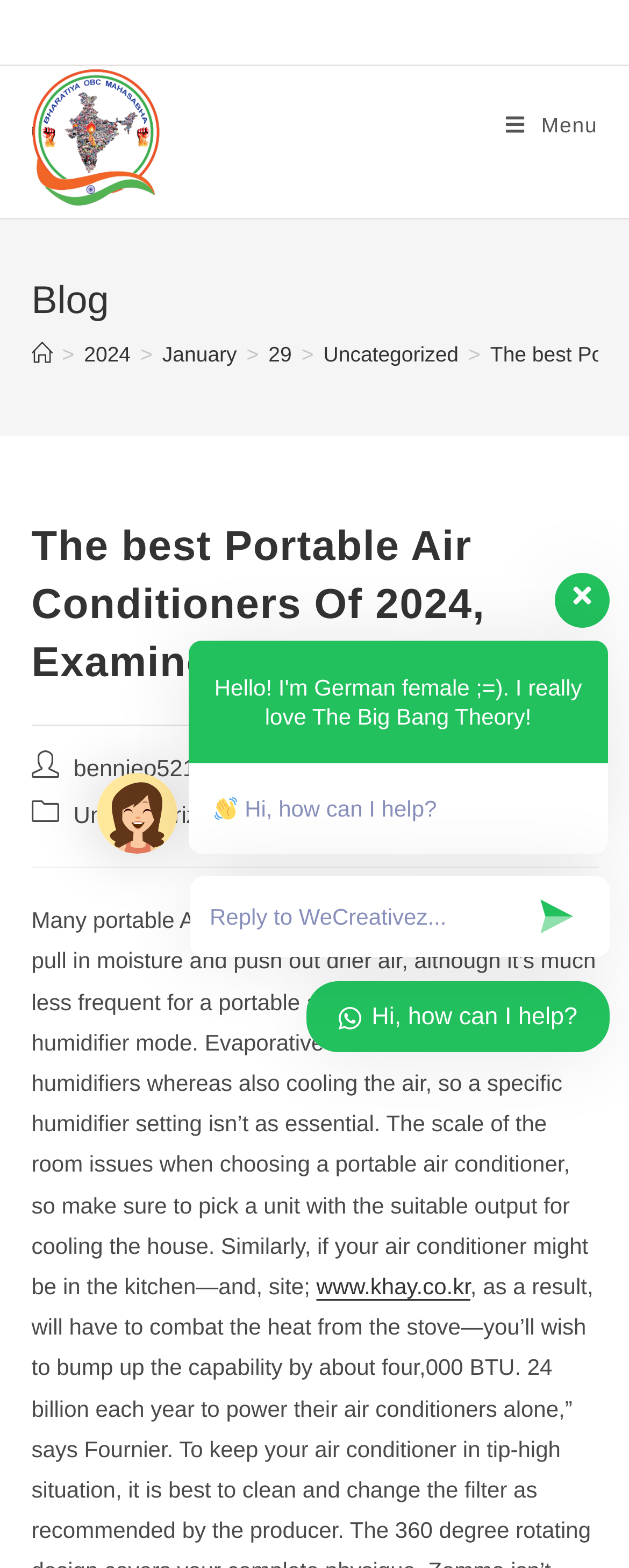Bounding box coordinates should be provided in the format (top-left x, top-left y, bottom-right x, bottom-right y) with all values between 0 and 1. Identify the bounding box for this UI element: Menu Close

[0.804, 0.072, 0.95, 0.087]